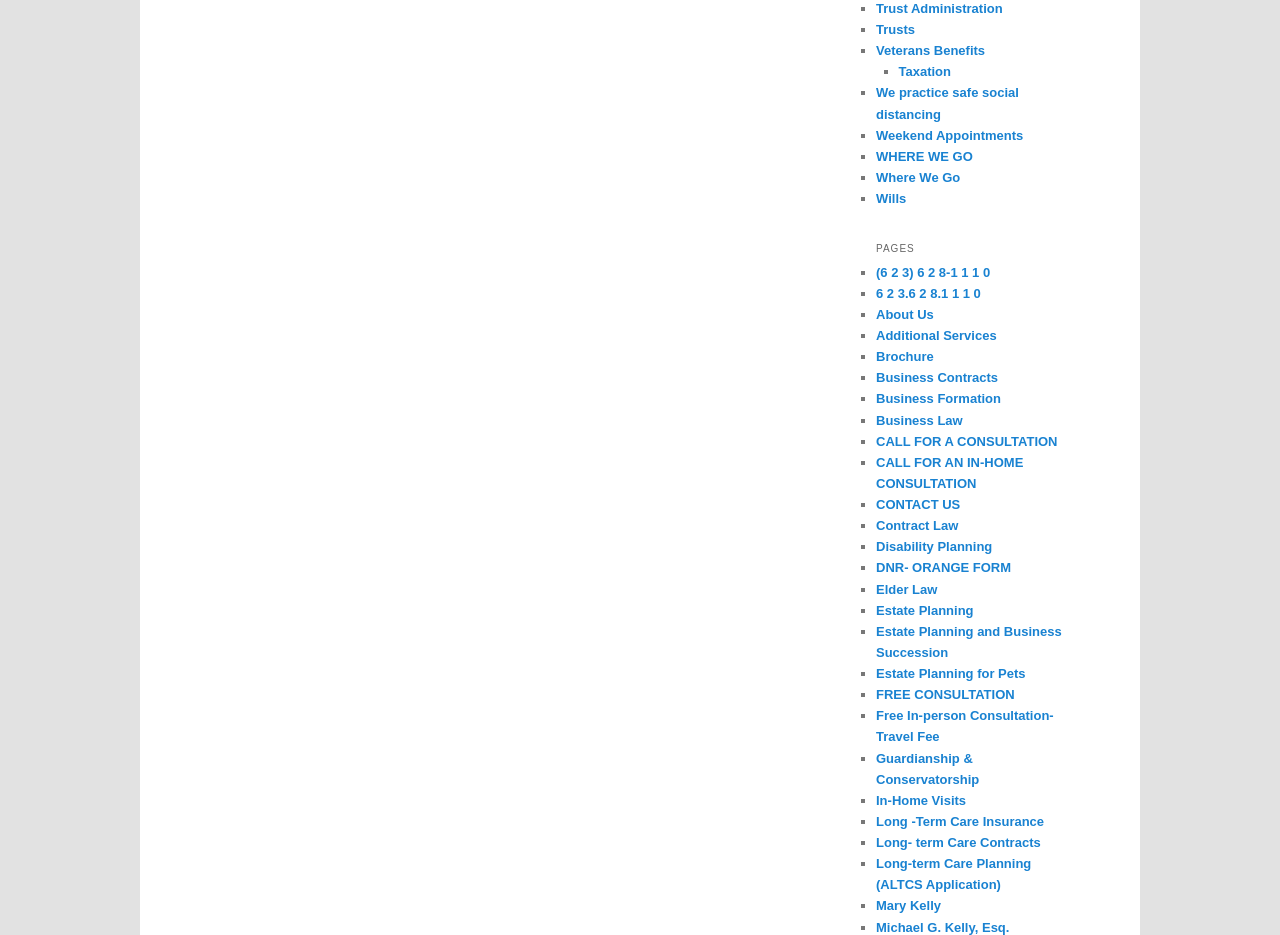Please find the bounding box coordinates of the clickable region needed to complete the following instruction: "Click Trust Administration". The bounding box coordinates must consist of four float numbers between 0 and 1, i.e., [left, top, right, bottom].

[0.684, 0.001, 0.783, 0.017]